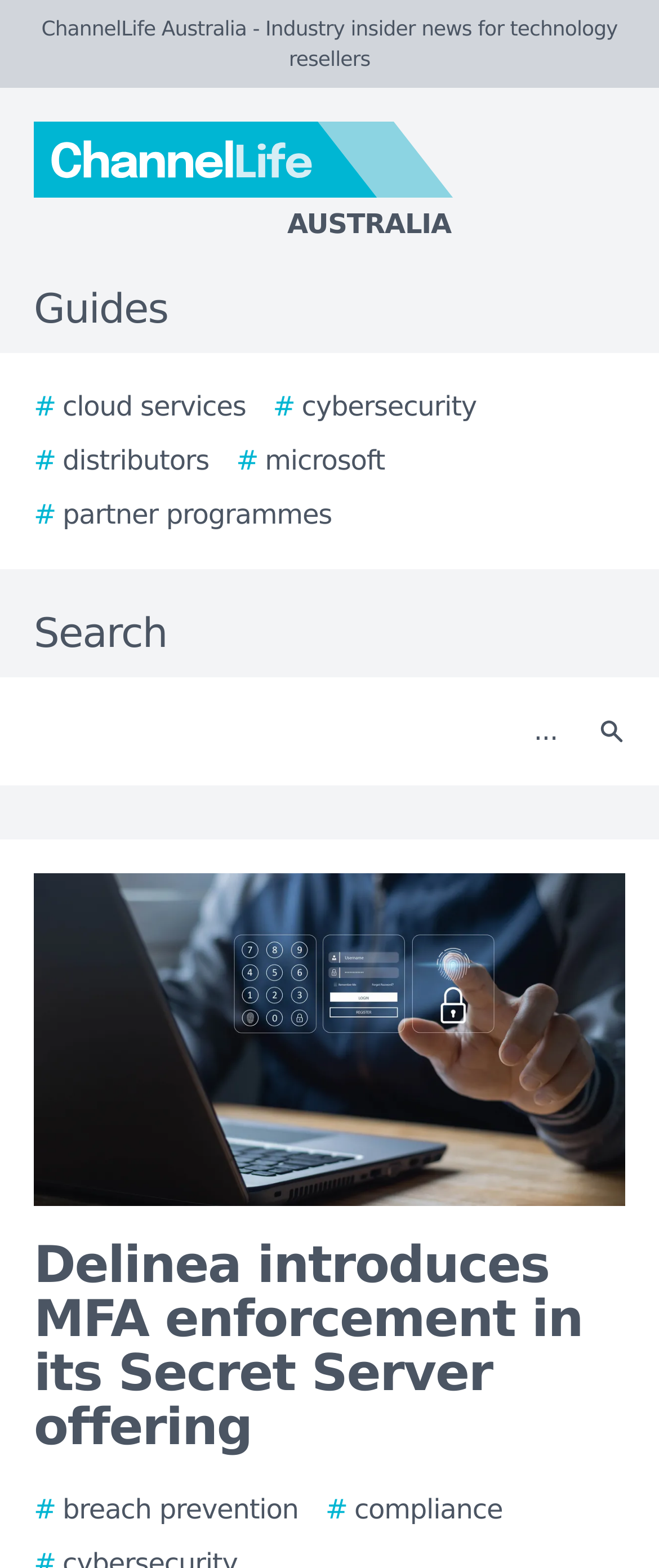Could you find the bounding box coordinates of the clickable area to complete this instruction: "Read the heading about messaging"?

None